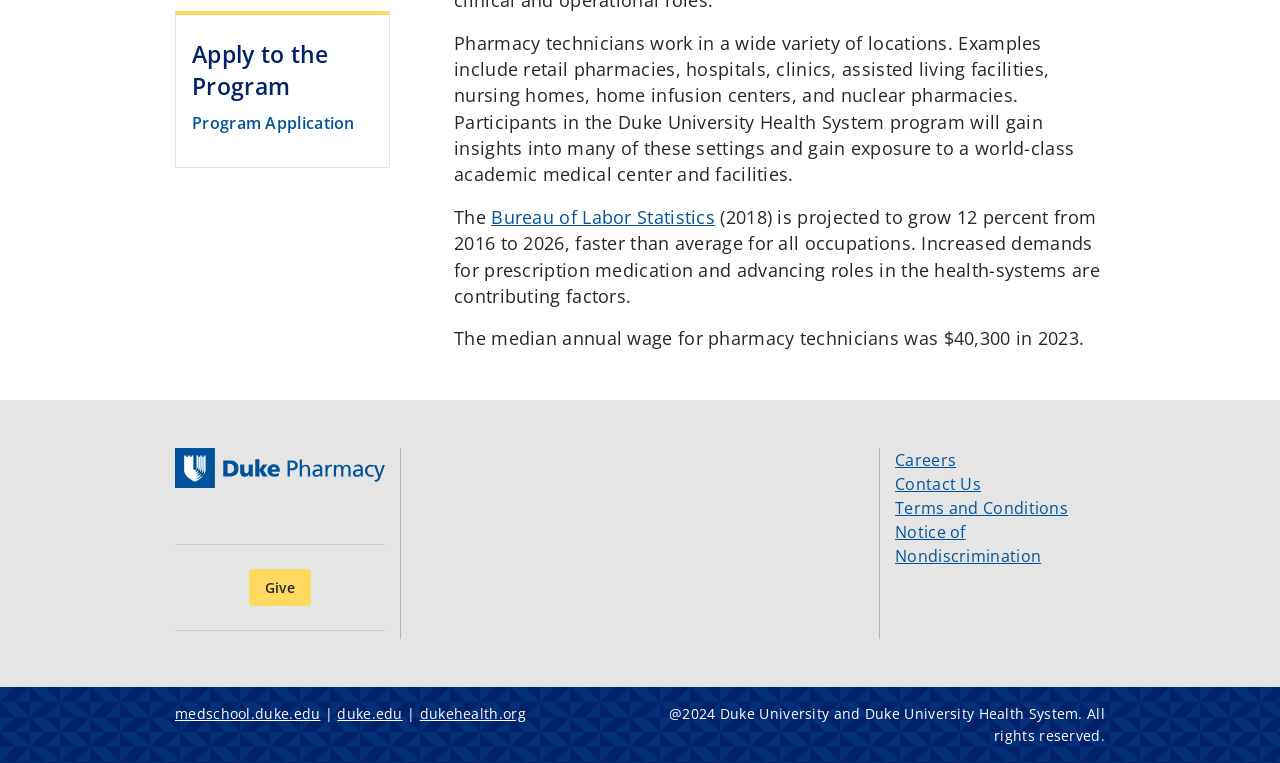Provide the bounding box coordinates of the UI element this sentence describes: "Program Application".

[0.15, 0.146, 0.277, 0.175]